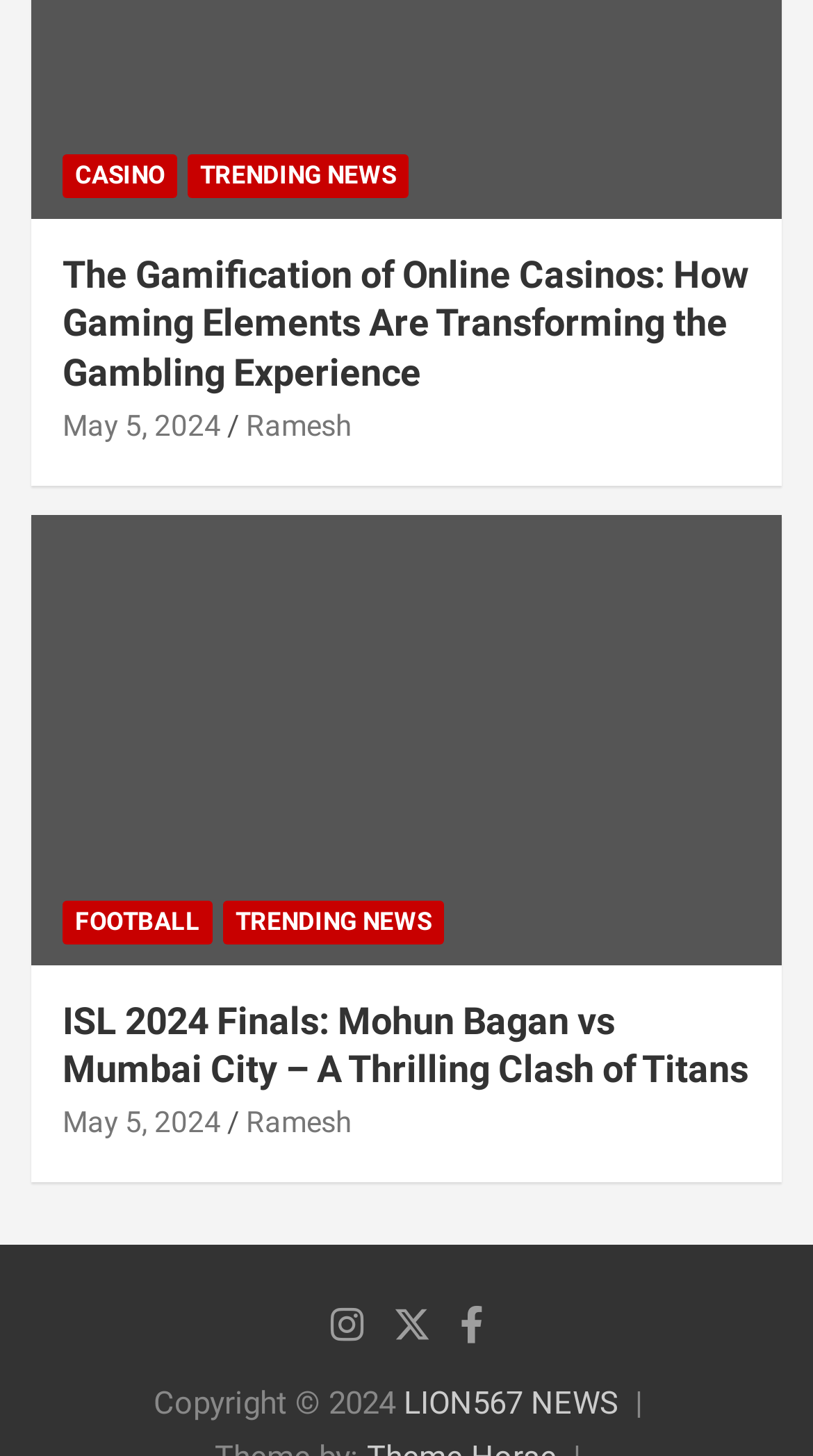What is the name of the website? From the image, respond with a single word or brief phrase.

LION567 NEWS